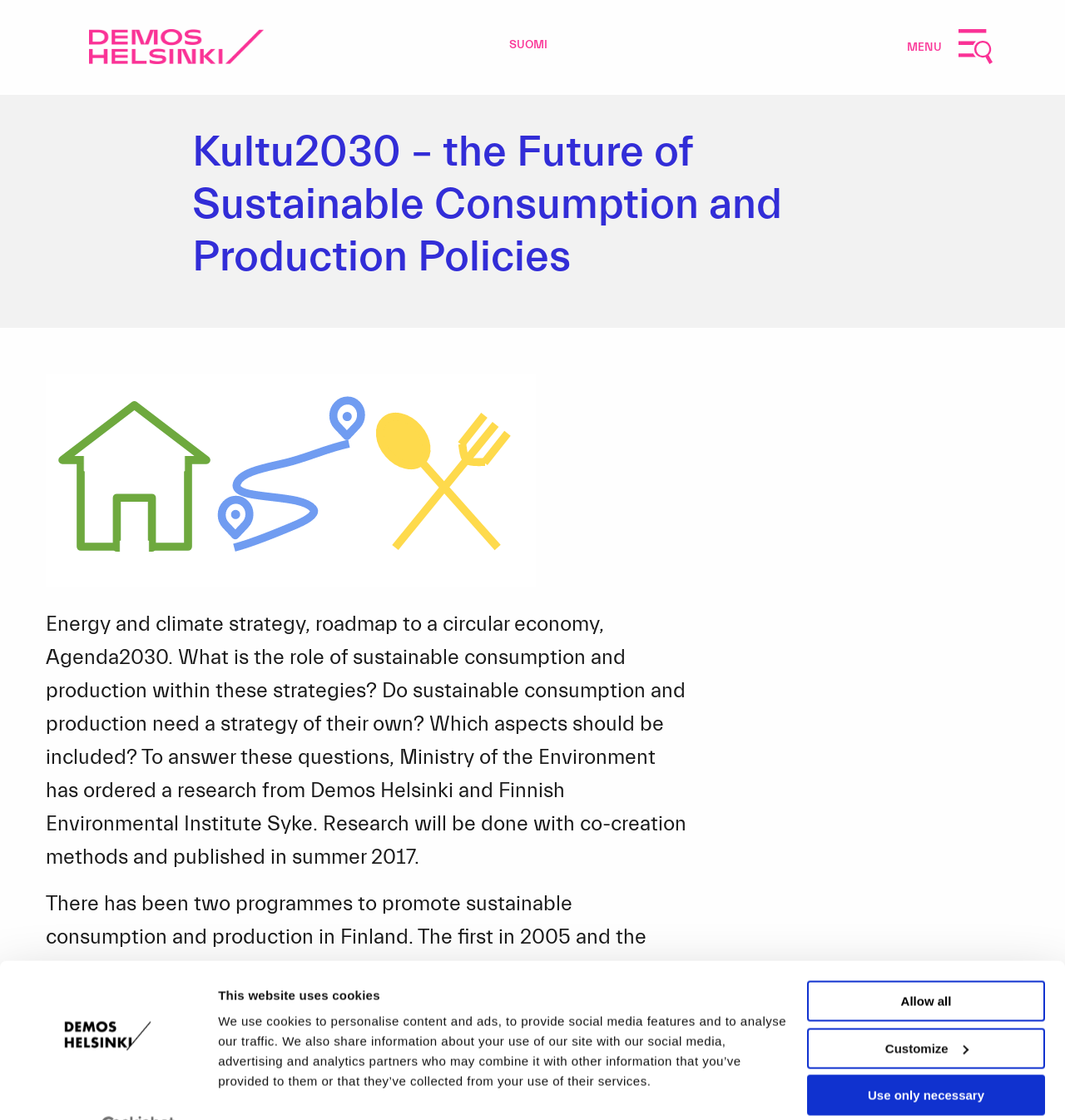Kindly determine the bounding box coordinates for the area that needs to be clicked to execute this instruction: "Show details of the cookie policy".

[0.205, 0.911, 0.296, 0.933]